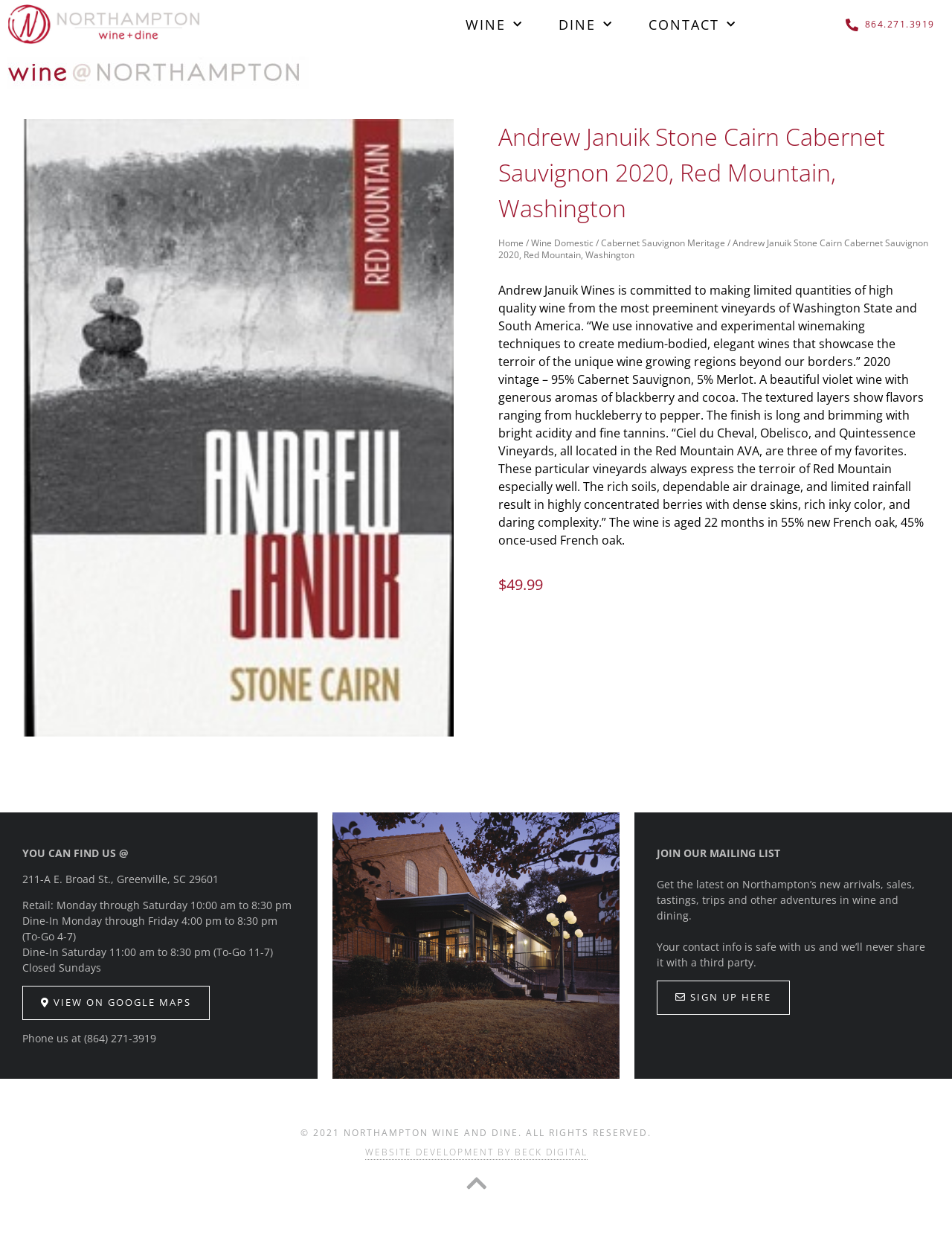Locate the bounding box coordinates of the element you need to click to accomplish the task described by this instruction: "View on Google Maps".

[0.023, 0.798, 0.22, 0.826]